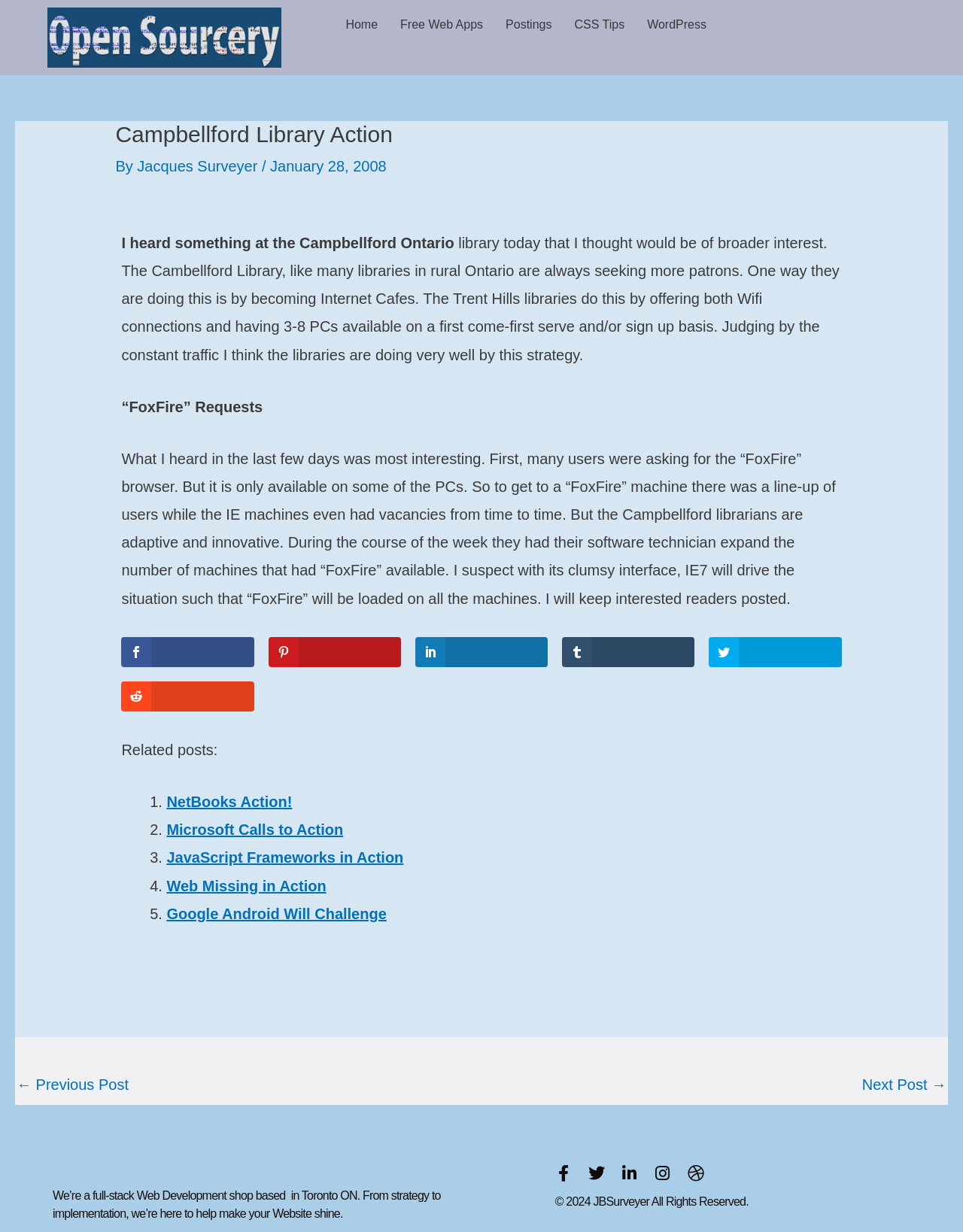Identify the bounding box coordinates for the UI element described as: "parent_node: Email name="form_fields[email]" placeholder="Email"". The coordinates should be provided as four floats between 0 and 1: [left, top, right, bottom].

None